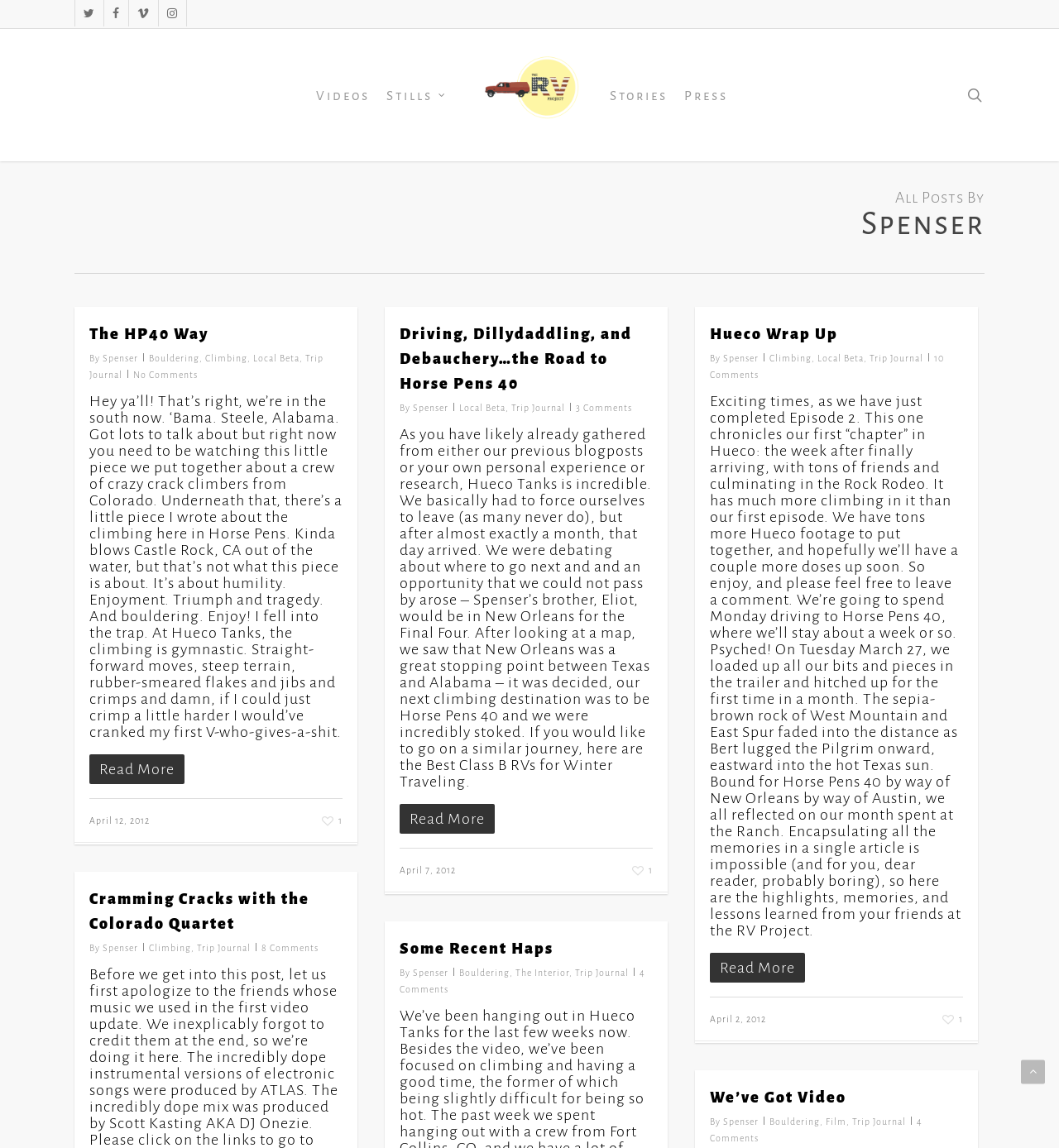Provide the bounding box coordinates of the HTML element described by the text: "flickr".

[0.888, 0.89, 0.902, 0.907]